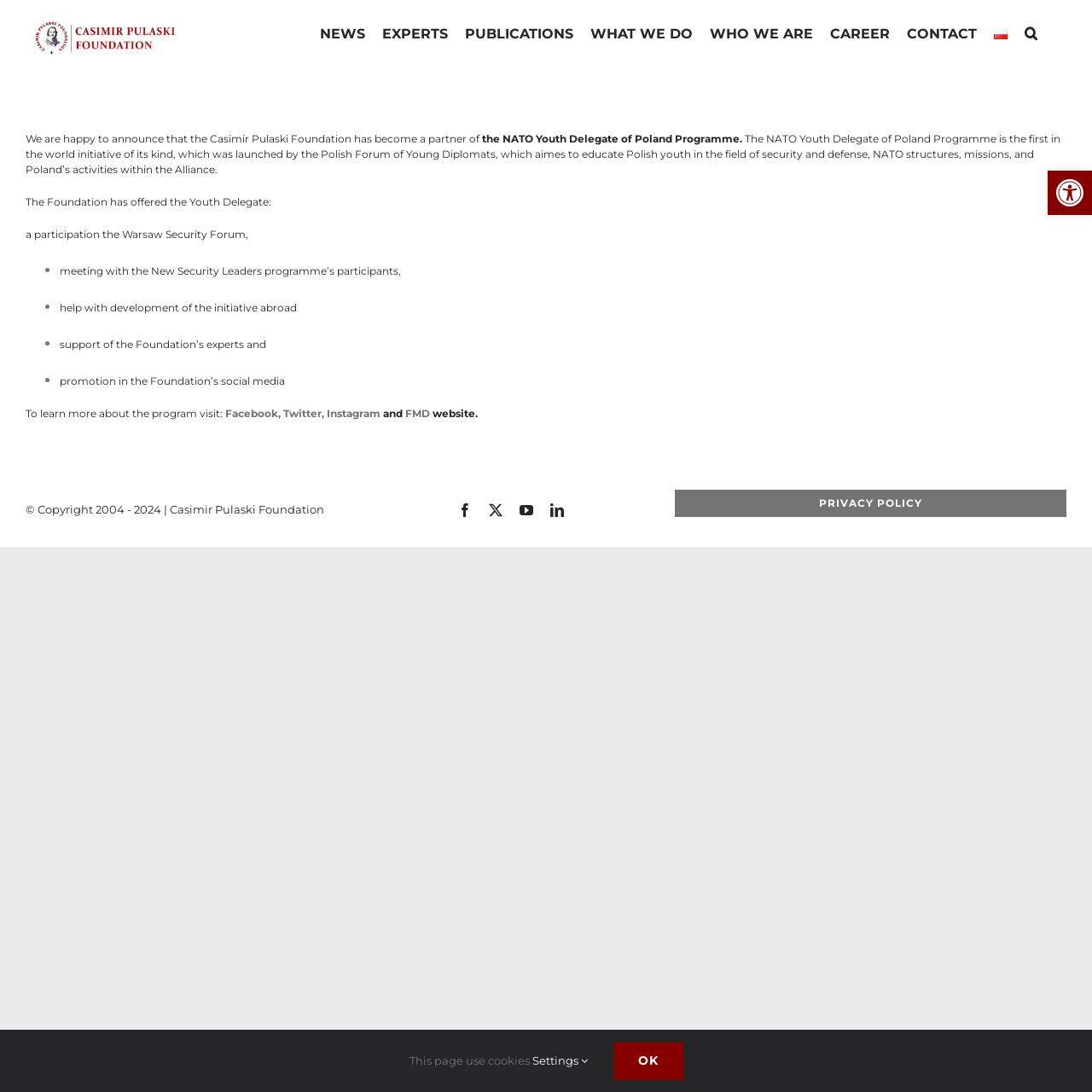Please find the bounding box coordinates of the element's region to be clicked to carry out this instruction: "Click the logo to go to the homepage".

[0.032, 0.017, 0.219, 0.032]